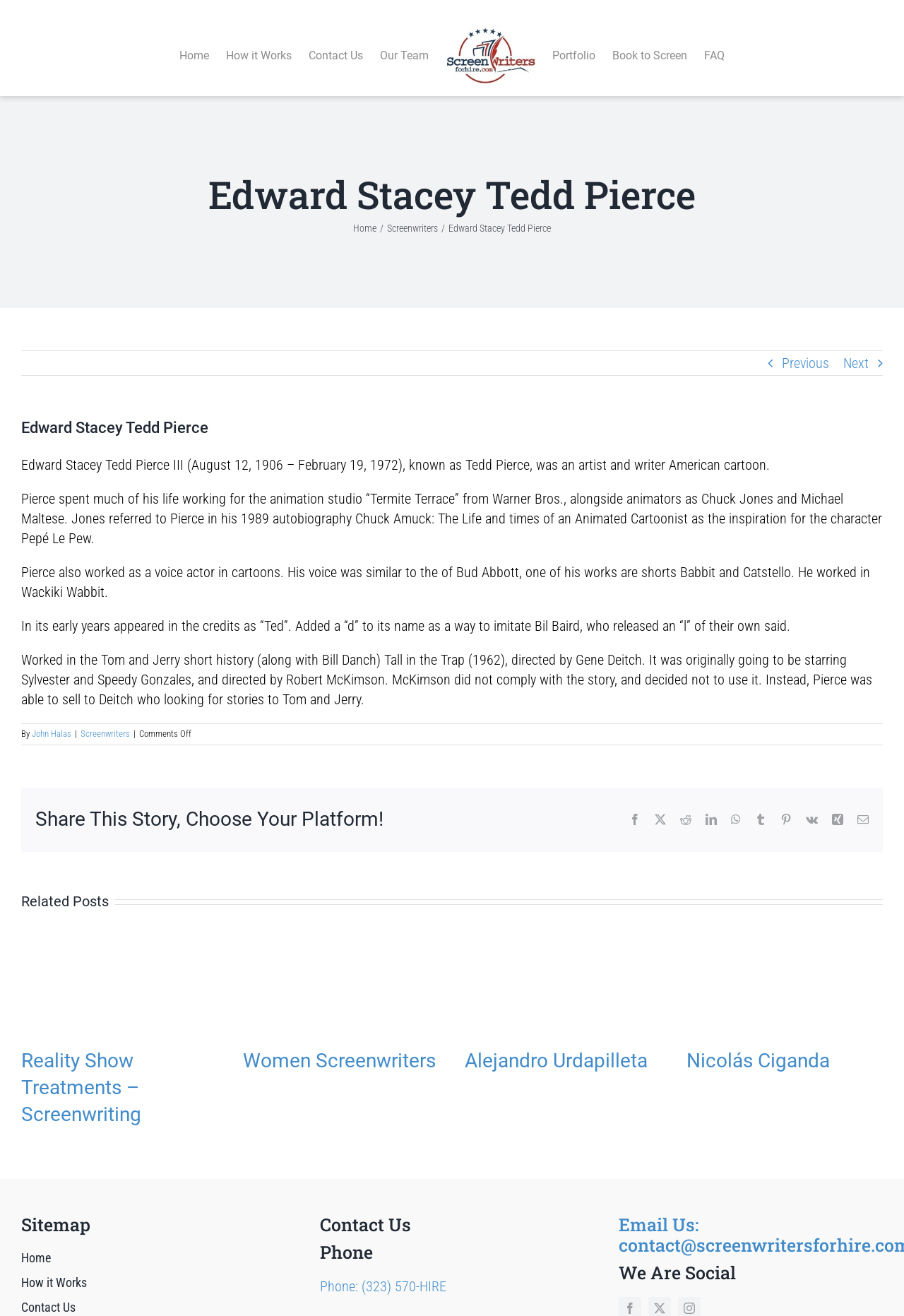What was Tedd Pierce's voice similar to?
Using the details from the image, give an elaborate explanation to answer the question.

The webpage mentions that Tedd Pierce also worked as a voice actor in cartoons, and his voice was similar to that of Bud Abbott, one of his works being shorts Babbit and Catstello.